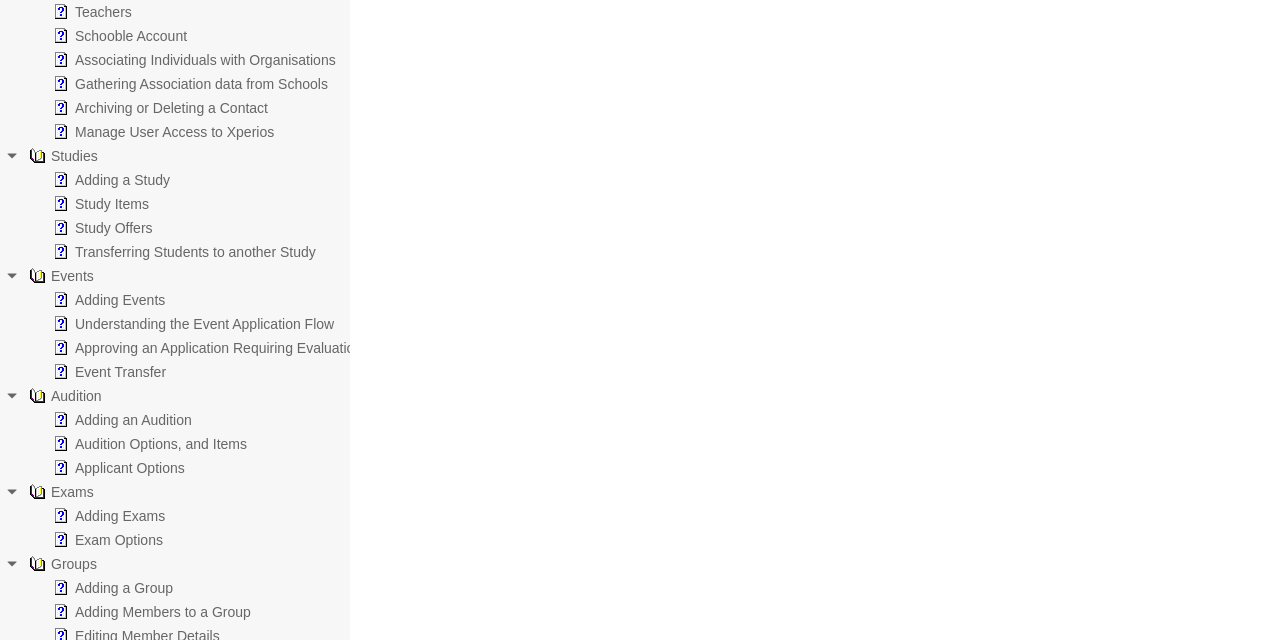Find the bounding box coordinates for the element described here: "Home".

None